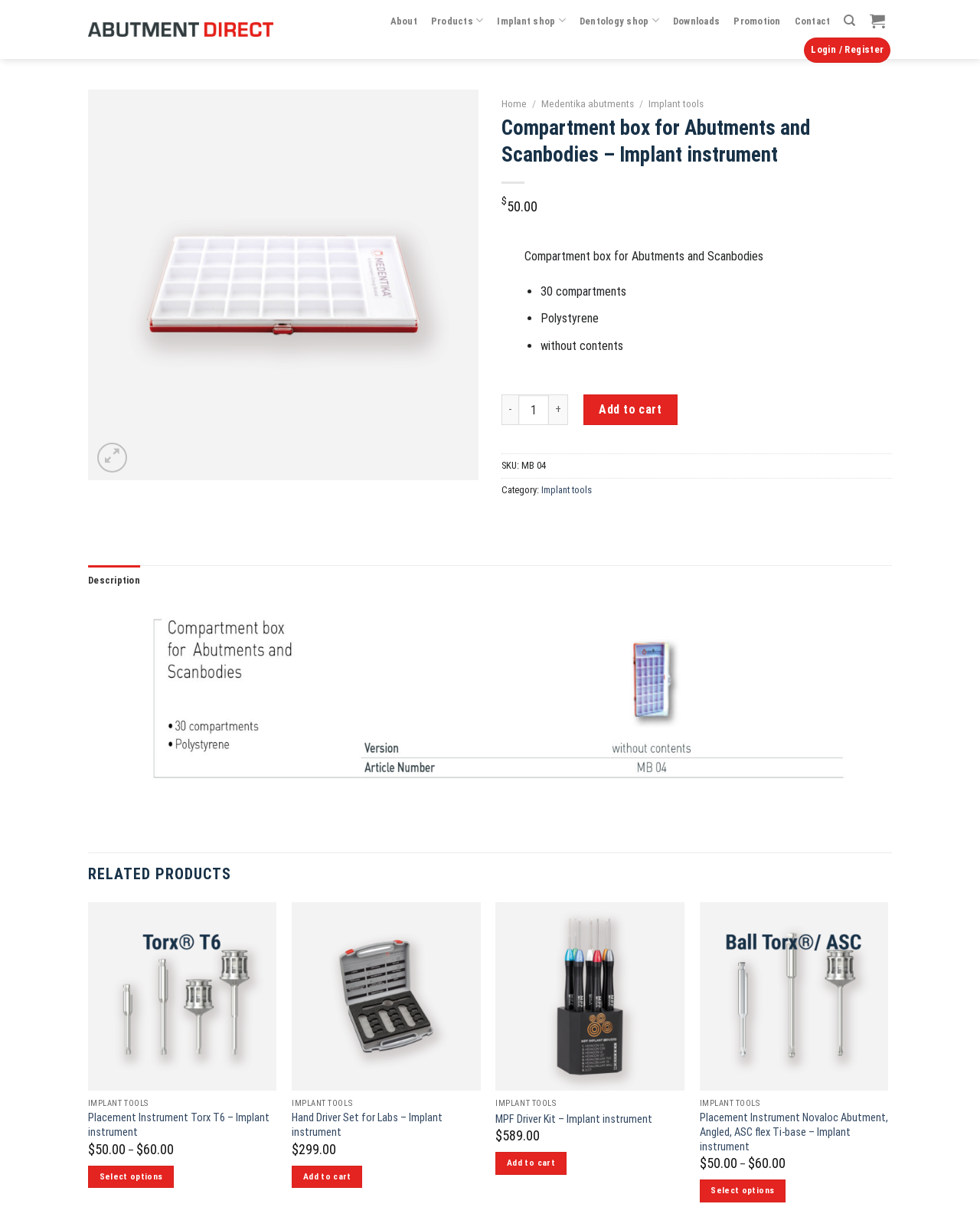Use one word or a short phrase to answer the question provided: 
What is the material of the Compartment box for Abutments and Scanbodies?

Polystyrene